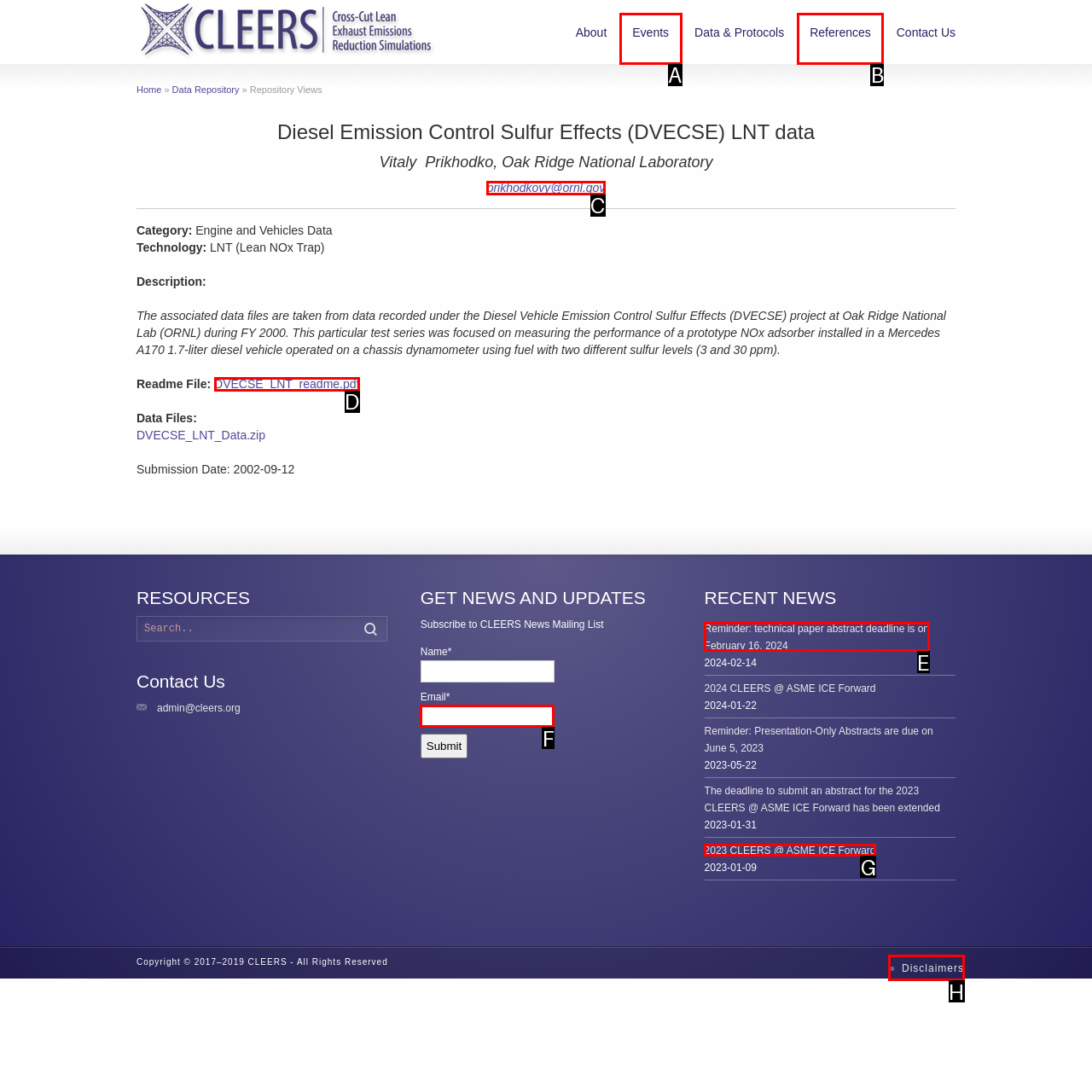Based on the description: prikhodkovy@ornl.gov, select the HTML element that best fits. Reply with the letter of the correct choice from the options given.

C